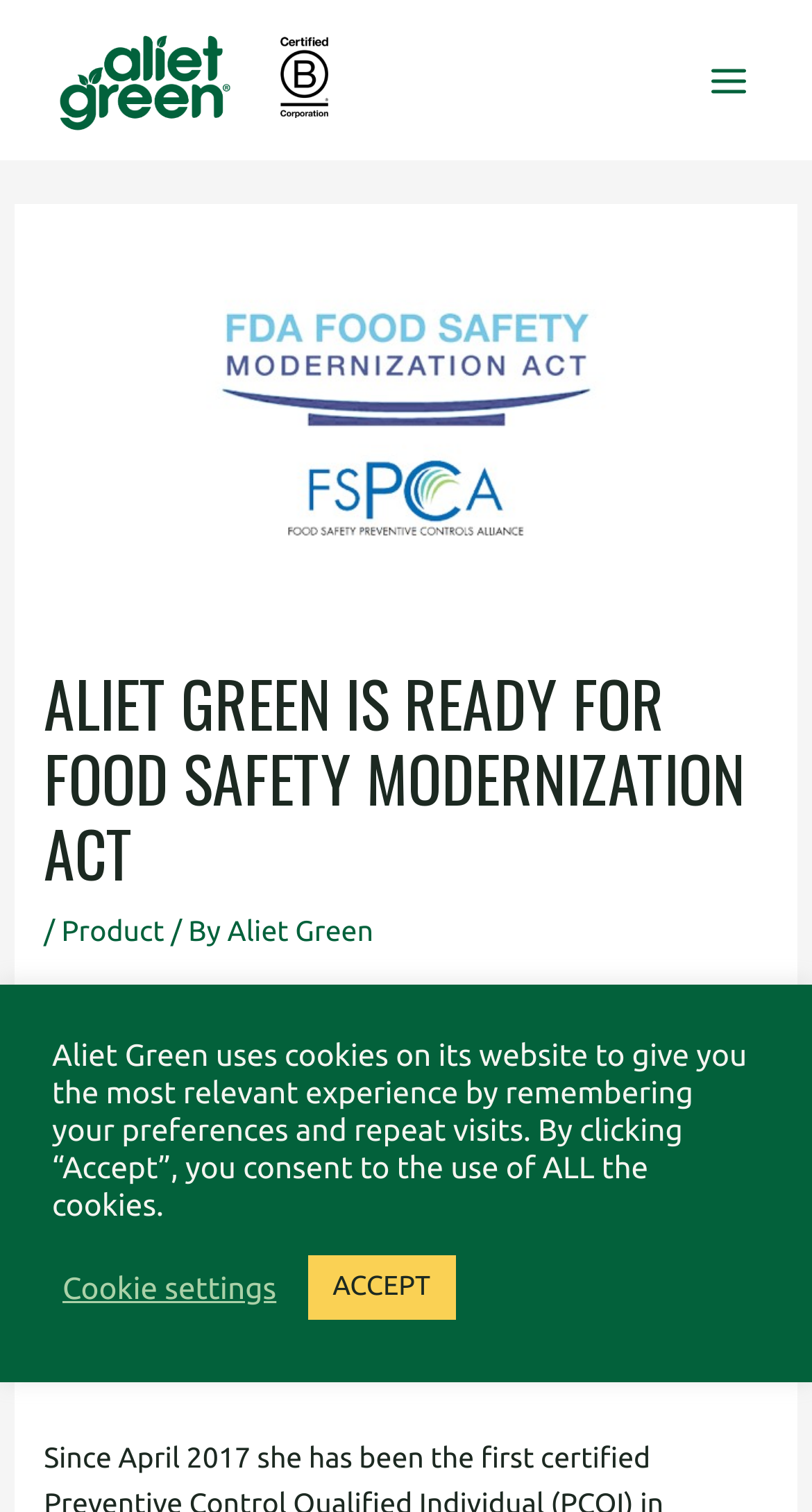Respond to the question below with a concise word or phrase:
Who is the founder of Aliet Green?

Lastiana Yuliandari